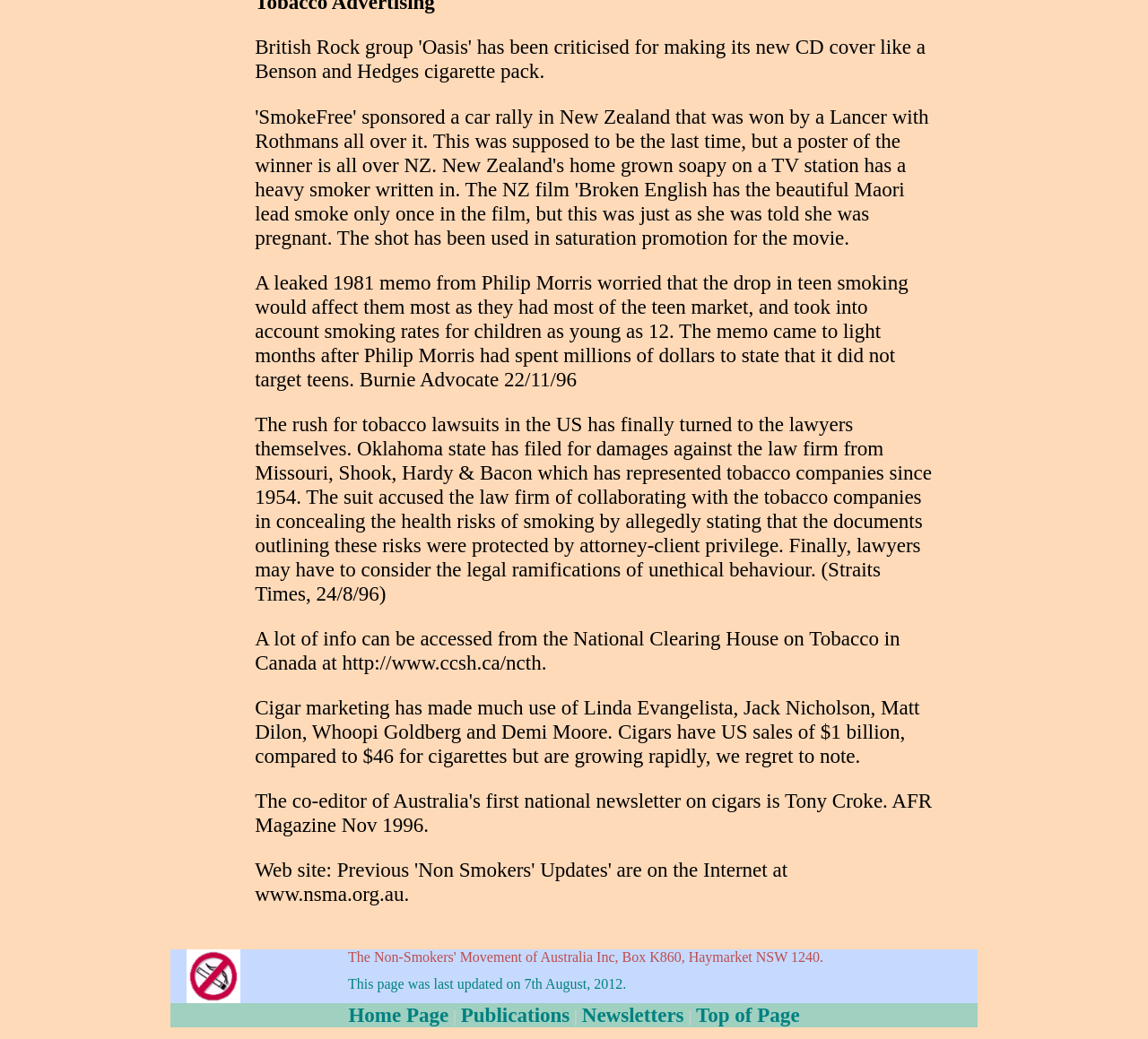What is the topic of the first article?
Provide an in-depth and detailed explanation in response to the question.

The first article is about Philip Morris and their concern about the drop in teen smoking, which suggests that the topic is related to tobacco companies.